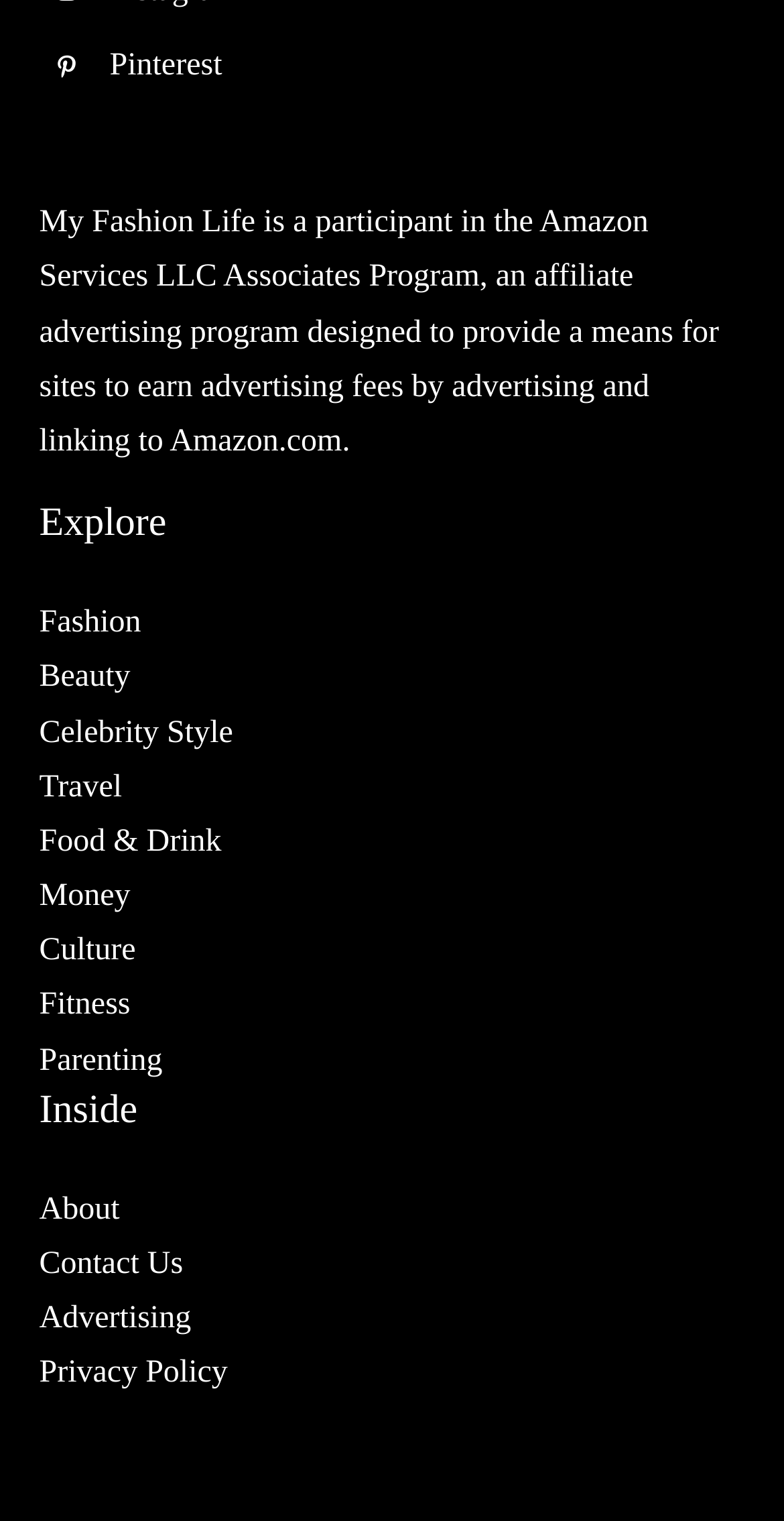Please predict the bounding box coordinates of the element's region where a click is necessary to complete the following instruction: "Click the first social media link". The coordinates should be represented by four float numbers between 0 and 1, i.e., [left, top, right, bottom].

None